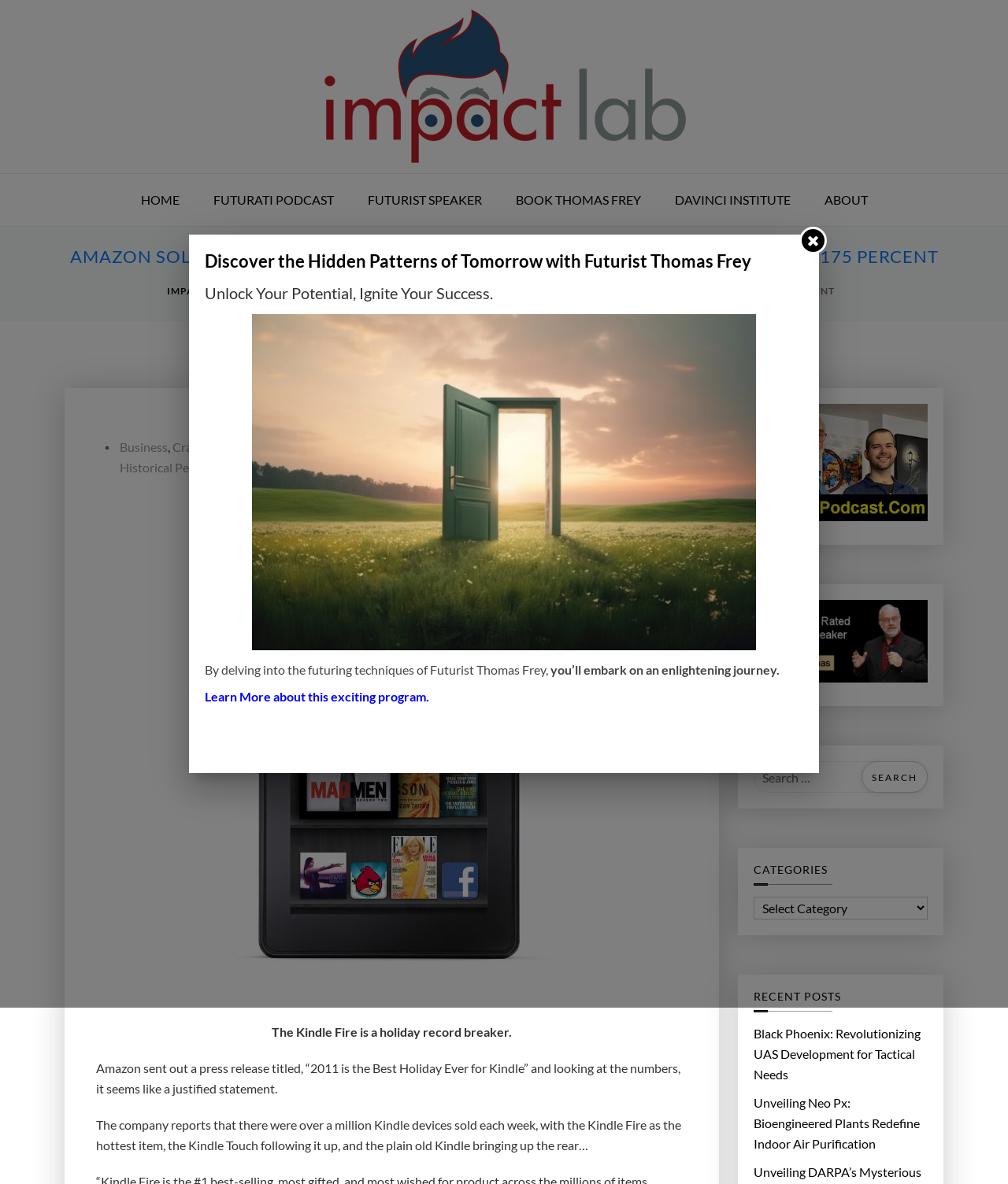Determine the bounding box of the UI component based on this description: "Great New Product". The bounding box coordinates should be four float values between 0 and 1, i.e., [left, top, right, bottom].

[0.511, 0.369, 0.616, 0.386]